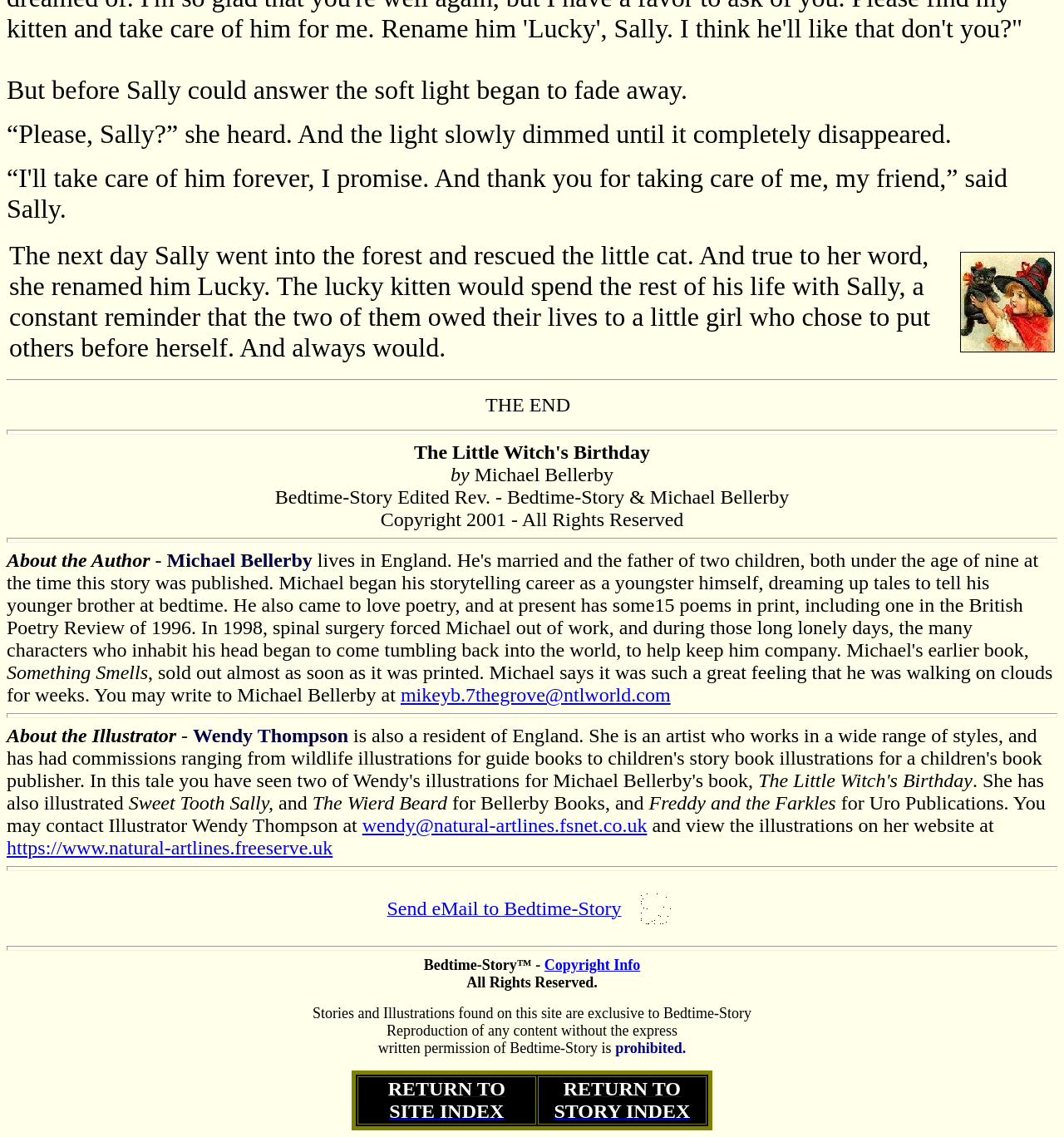What is the email address of the illustrator Wendy Thompson?
Look at the image and respond to the question as thoroughly as possible.

The webpage provides the email address of the illustrator Wendy Thompson as 'wendy@natural-artlines.fsnet.co.uk'.